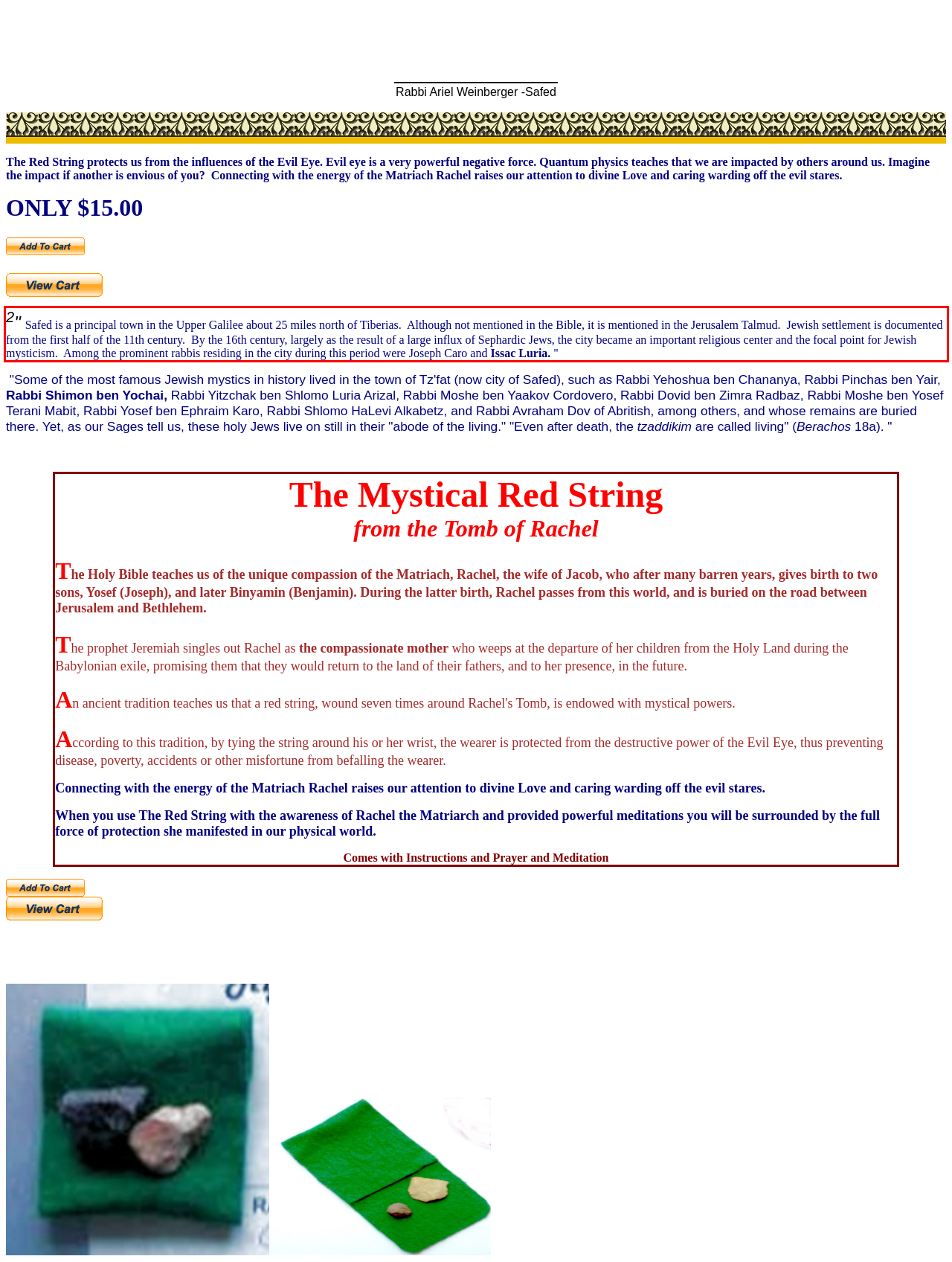With the provided screenshot of a webpage, locate the red bounding box and perform OCR to extract the text content inside it.

2" Safed is a principal town in the Upper Galilee about 25 miles north of Tiberias. Although not mentioned in the Bible, it is mentioned in the Jerusalem Talmud. Jewish settlement is documented from the first half of the 11th century. By the 16th century, largely as the result of a large influx of Sephardic Jews, the city became an important religious center and the focal point for Jewish mysticism. Among the prominent rabbis residing in the city during this period were Joseph Caro and Issac Luria. "